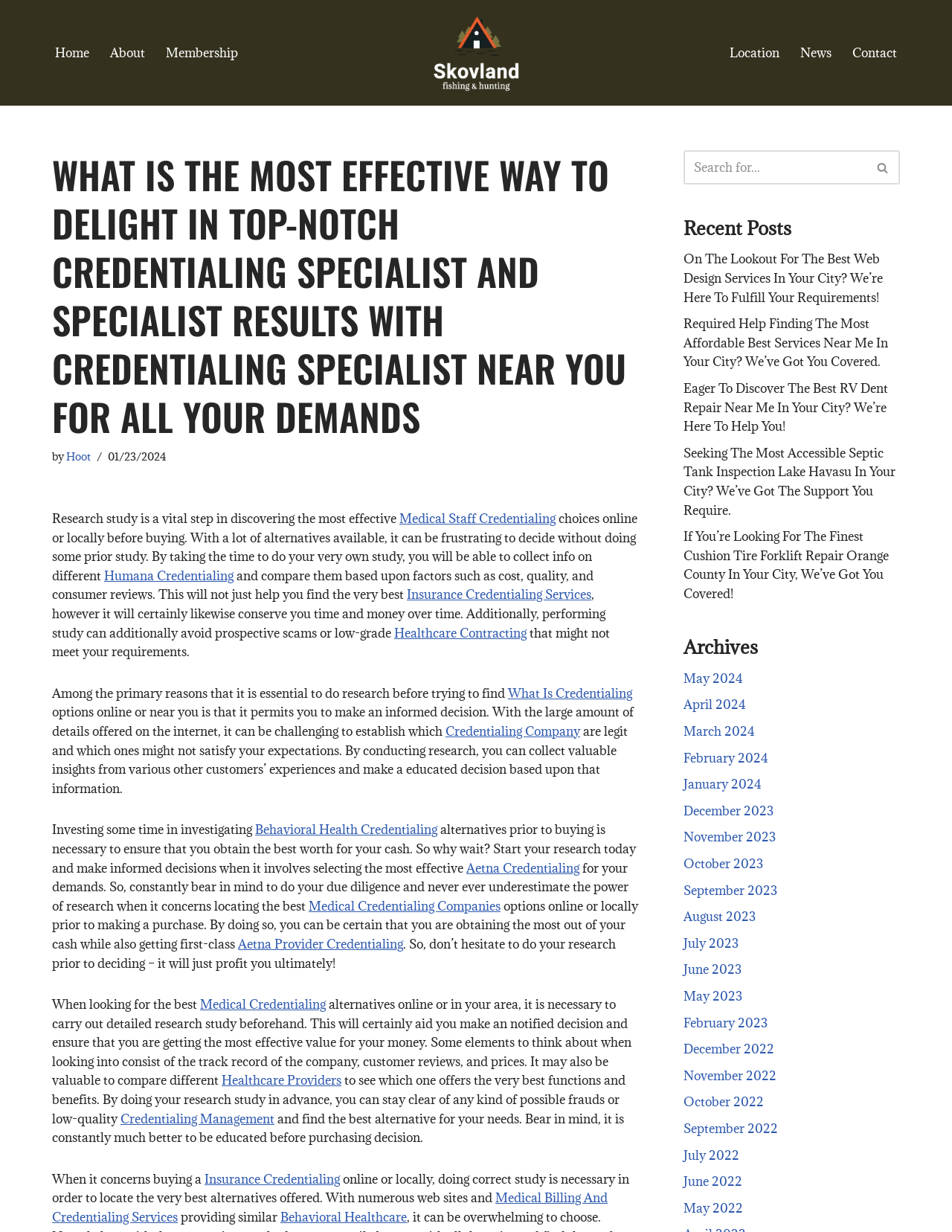Identify the bounding box for the UI element specified in this description: "View item information". The coordinates must be four float numbers between 0 and 1, formatted as [left, top, right, bottom].

None